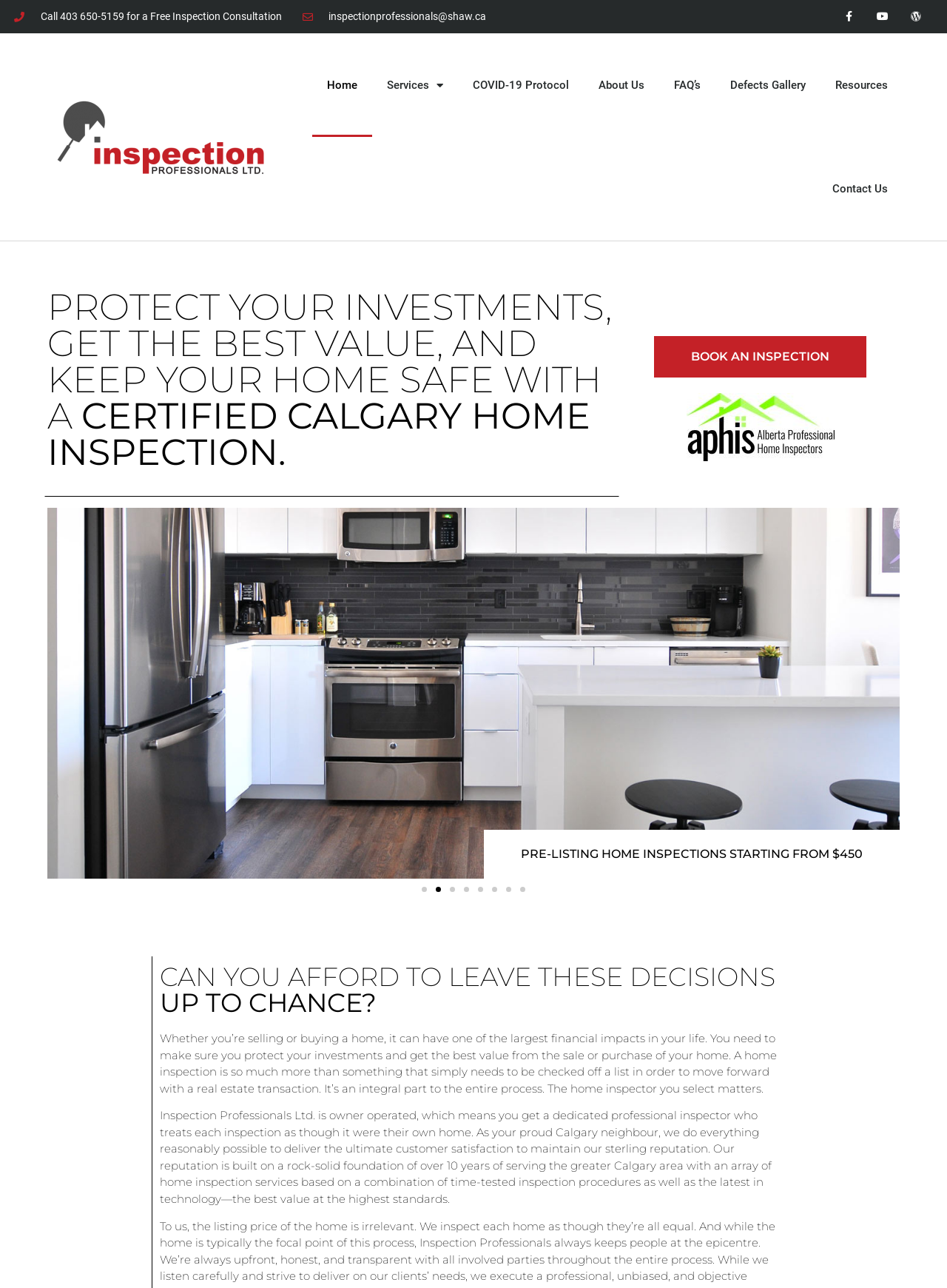Find the bounding box coordinates for the area you need to click to carry out the instruction: "Call for a free inspection consultation". The coordinates should be four float numbers between 0 and 1, indicated as [left, top, right, bottom].

[0.043, 0.008, 0.297, 0.017]